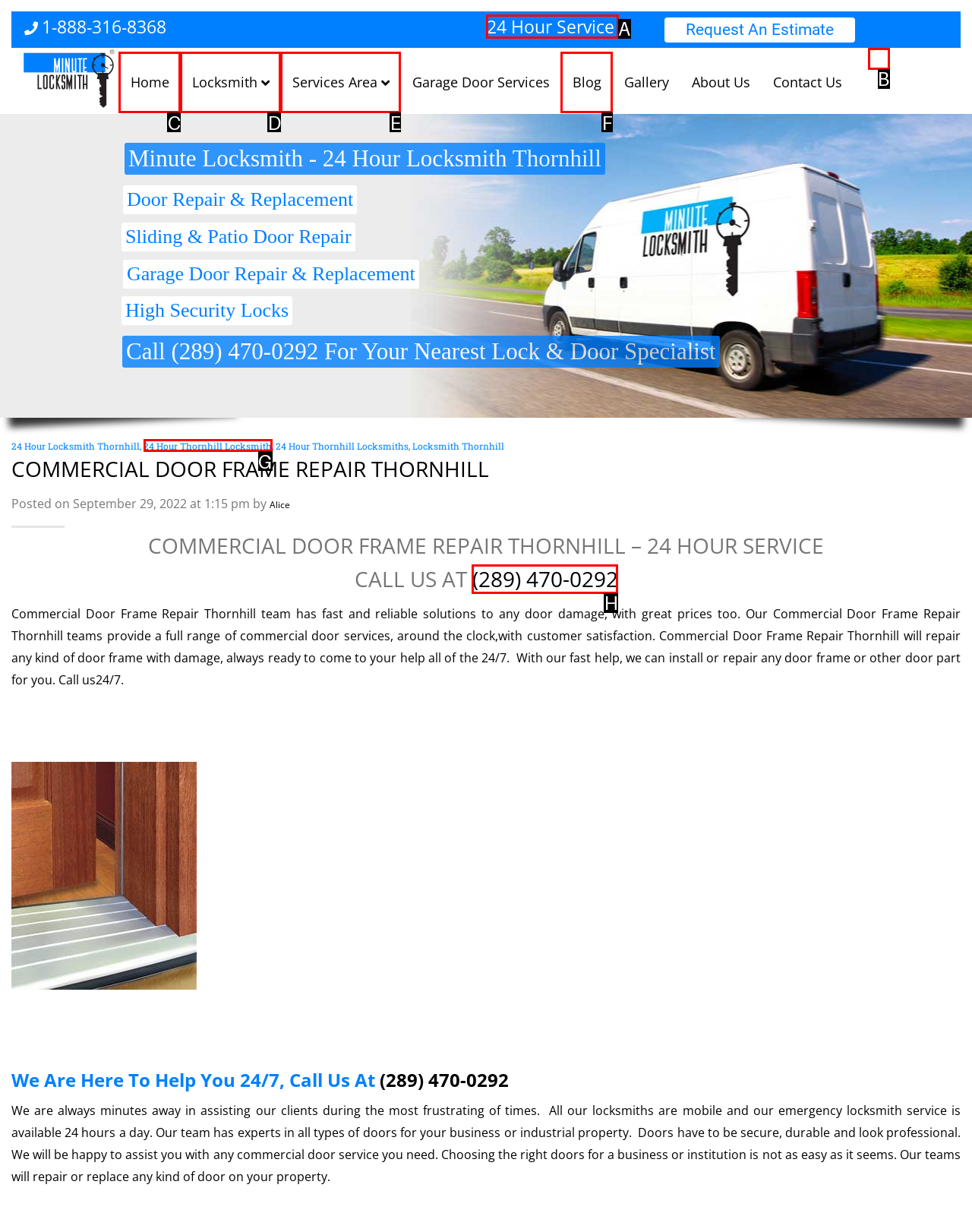Determine the letter of the UI element that will complete the task: Call the 24 hour service
Reply with the corresponding letter.

A